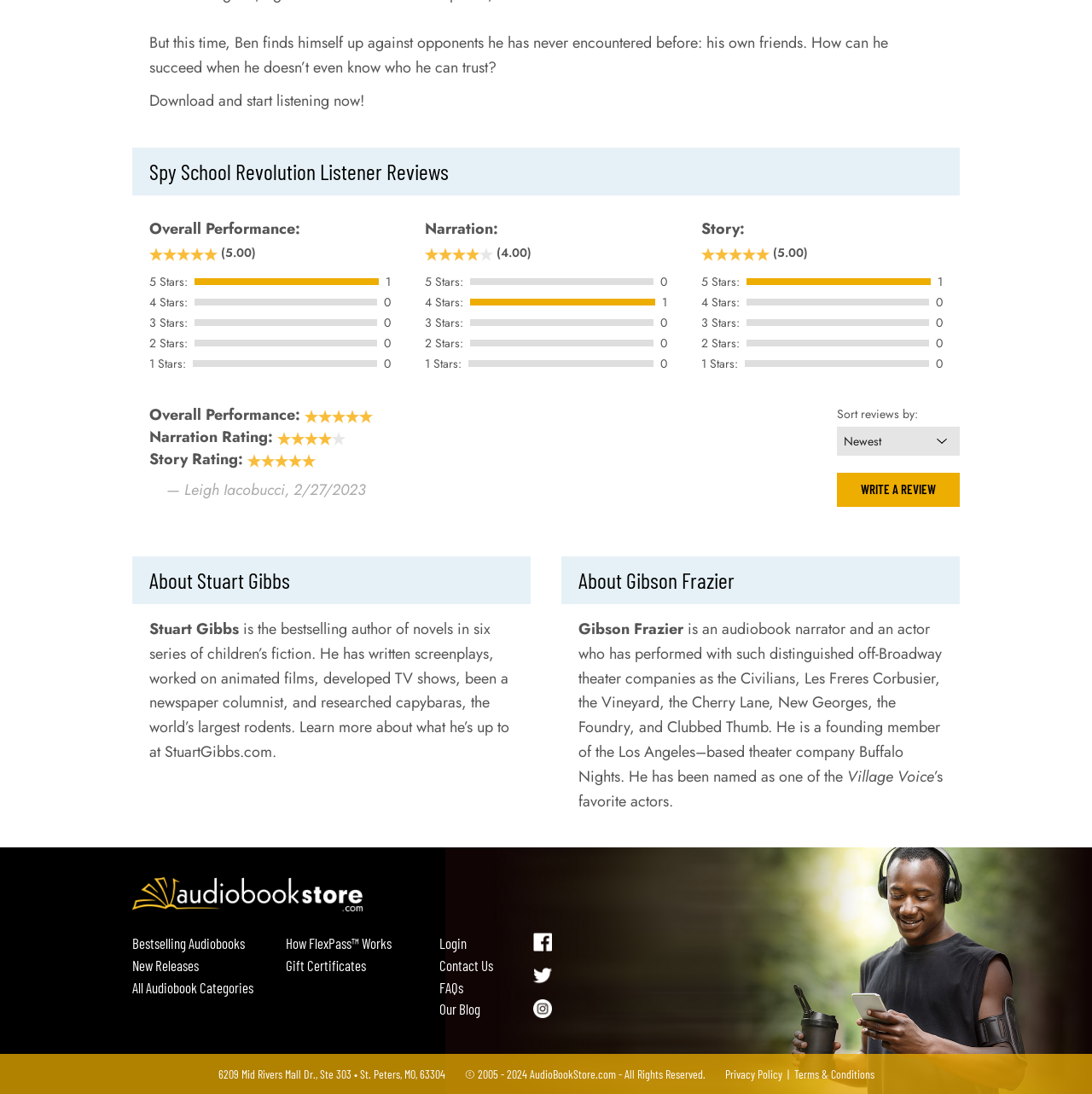Answer in one word or a short phrase: 
What is the name of the website?

AudiobookStore.com